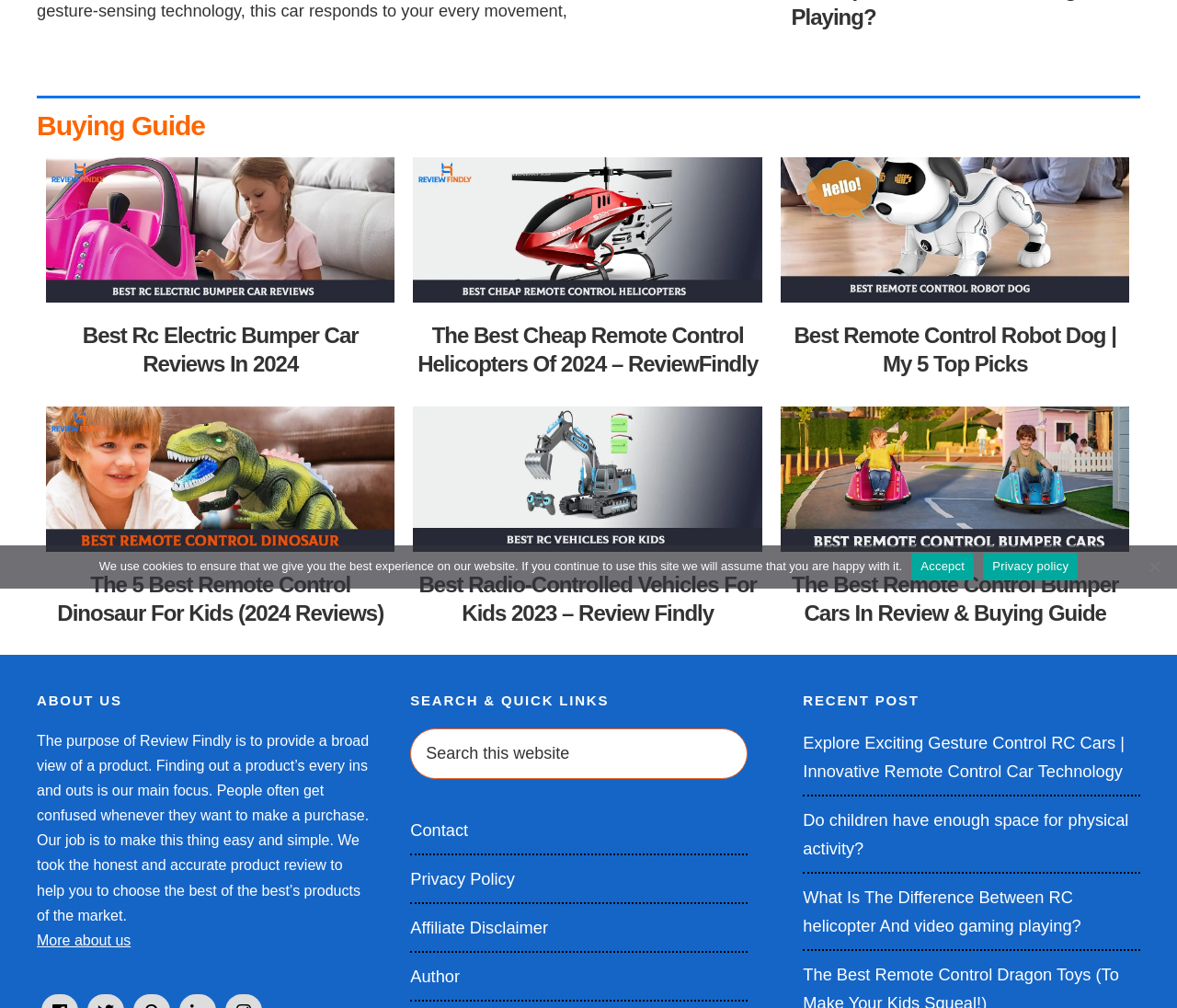Locate the bounding box of the UI element defined by this description: "Affiliate Disclaimer". The coordinates should be given as four float numbers between 0 and 1, formatted as [left, top, right, bottom].

[0.349, 0.91, 0.466, 0.929]